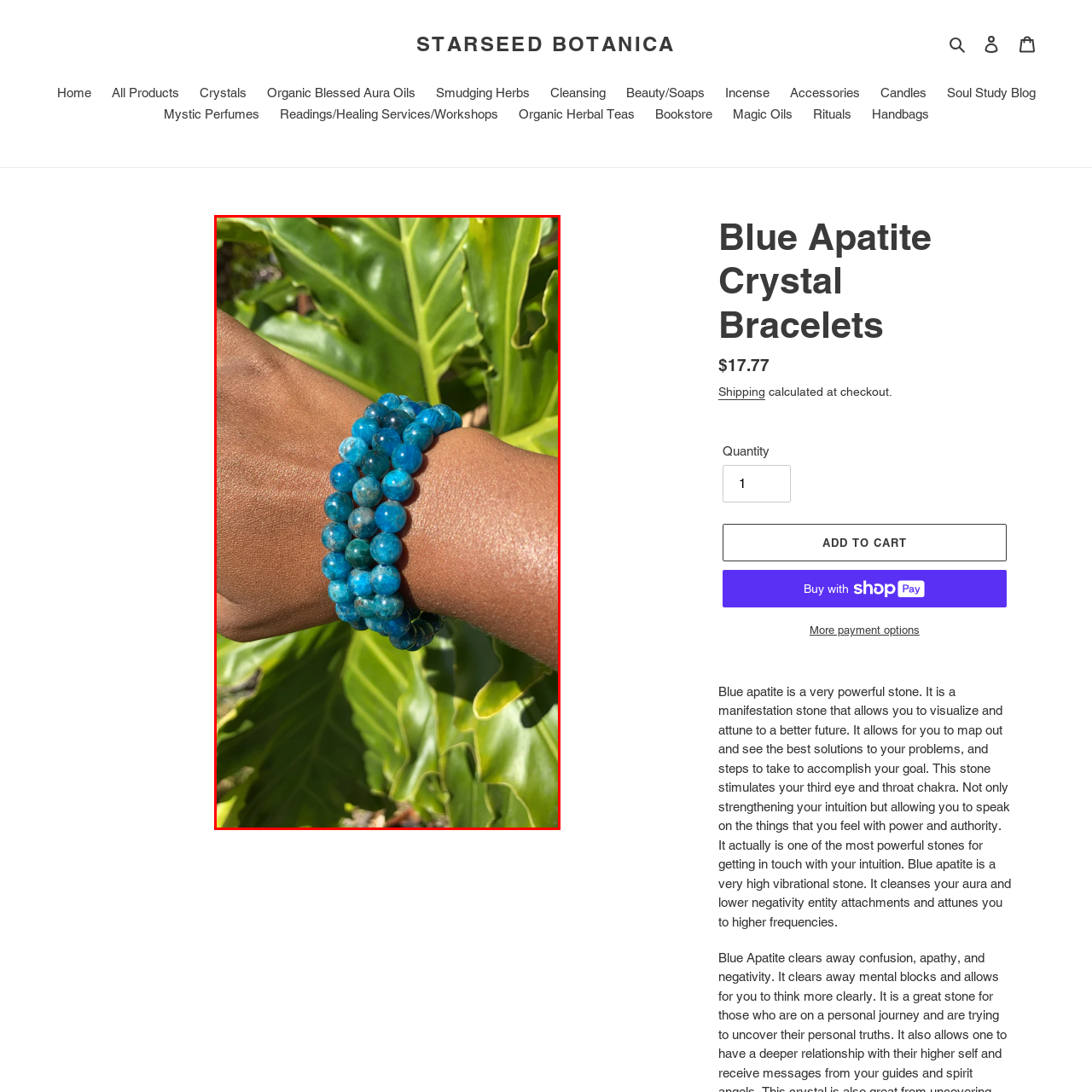What is the natural backdrop of the image?
Analyze the image within the red frame and provide a concise answer using only one word or a short phrase.

Lush green foliage